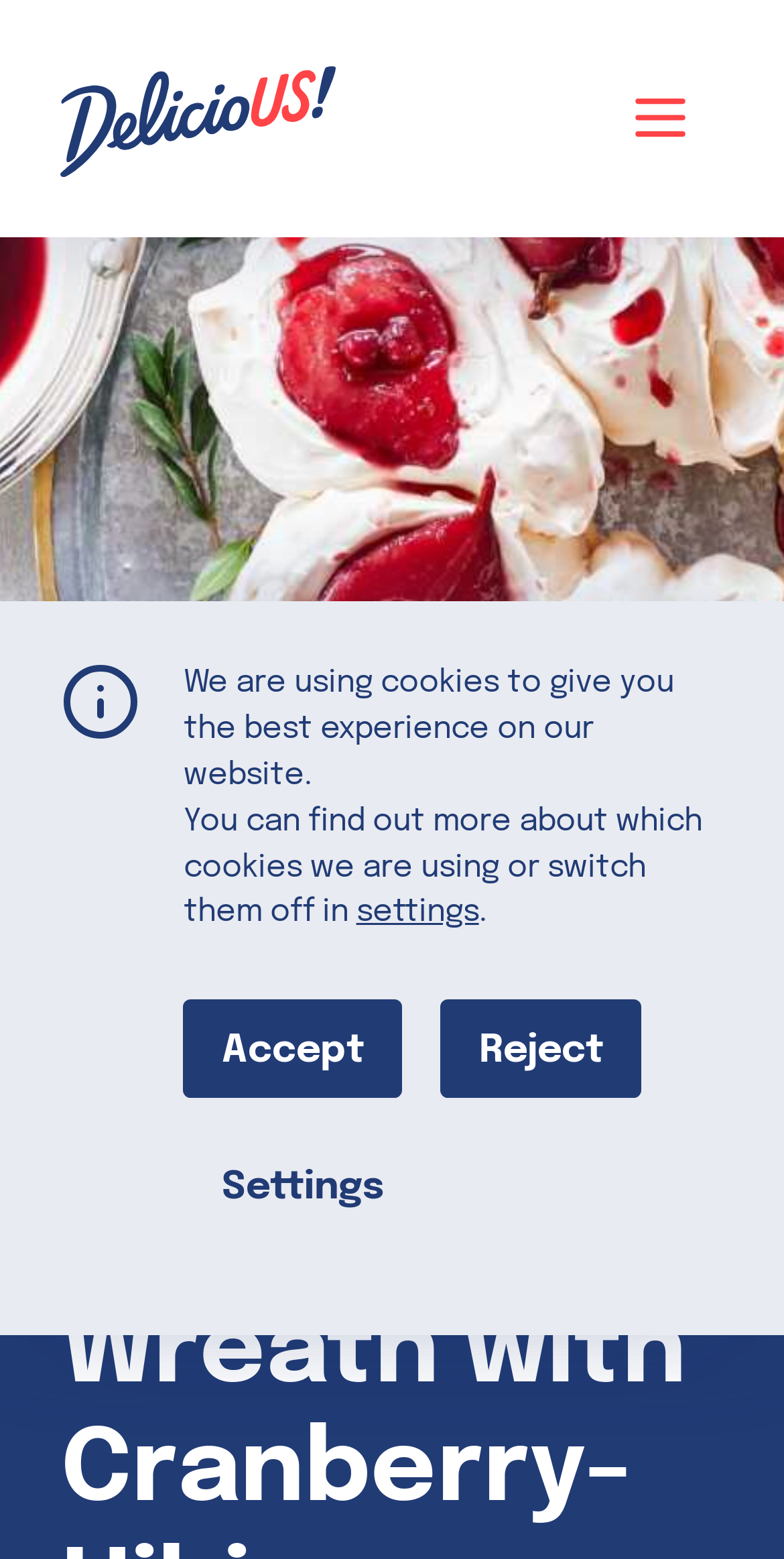Locate the bounding box coordinates of the segment that needs to be clicked to meet this instruction: "Click the DelicioUS Logo".

[0.078, 0.028, 0.429, 0.124]